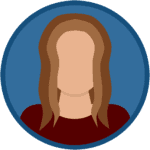Offer a detailed narrative of the scene shown in the image.

The image features a stylized illustration of a person with long brown hair, depicted in a minimalist art style. The figure has a neutral expression and lacks detailed facial features, set against a circular blue background that emphasizes the subject. This imagery serves to represent the author of "Modern Private Life," whose insights may focus on personal privacy and social issues in the digital age. The overall aesthetic is clean and approachable, making it suitable for online articles or profiles related to modern lifestyle topics.